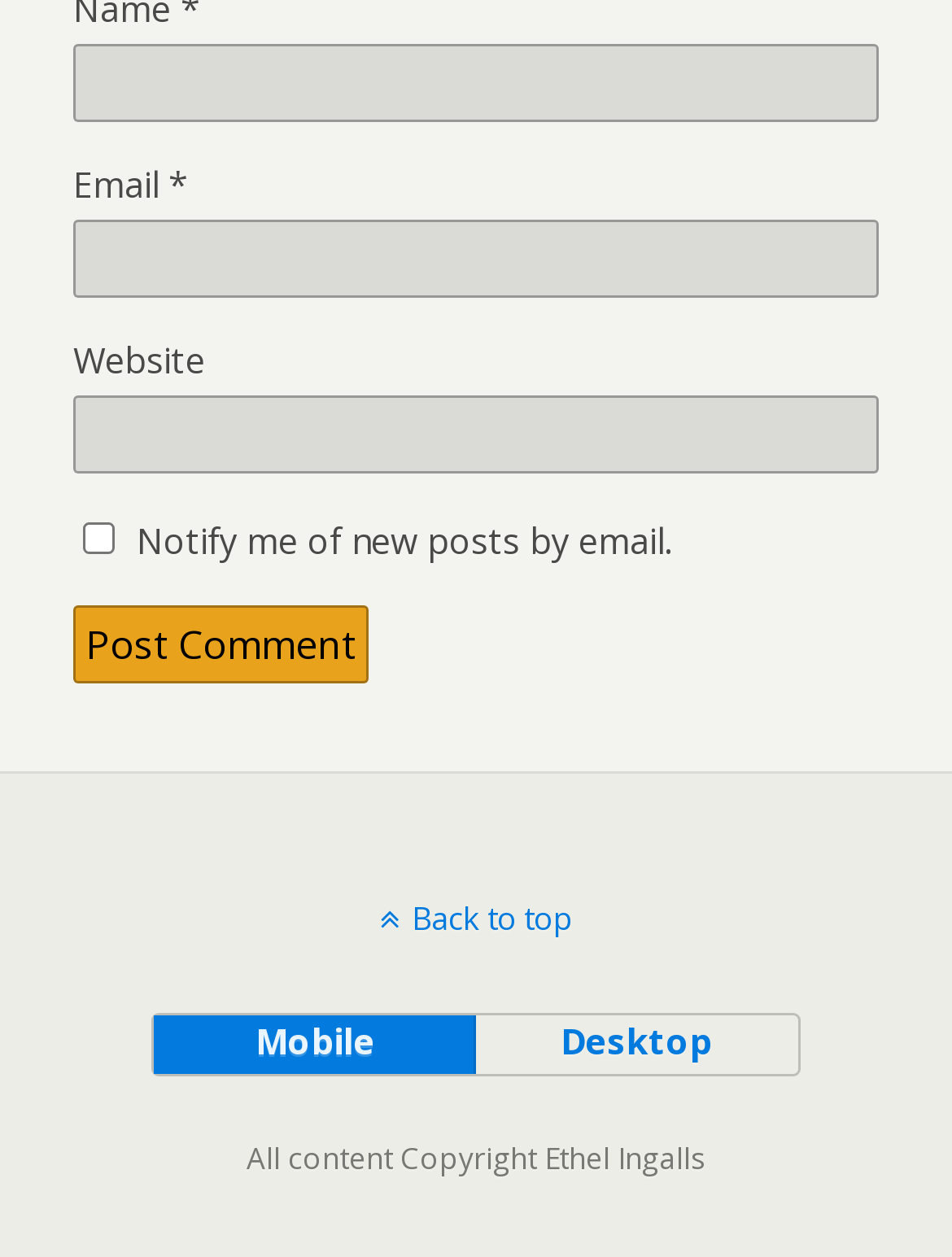Locate the bounding box coordinates of the clickable area to execute the instruction: "Discover Kids Summer Cafe". Provide the coordinates as four float numbers between 0 and 1, represented as [left, top, right, bottom].

None